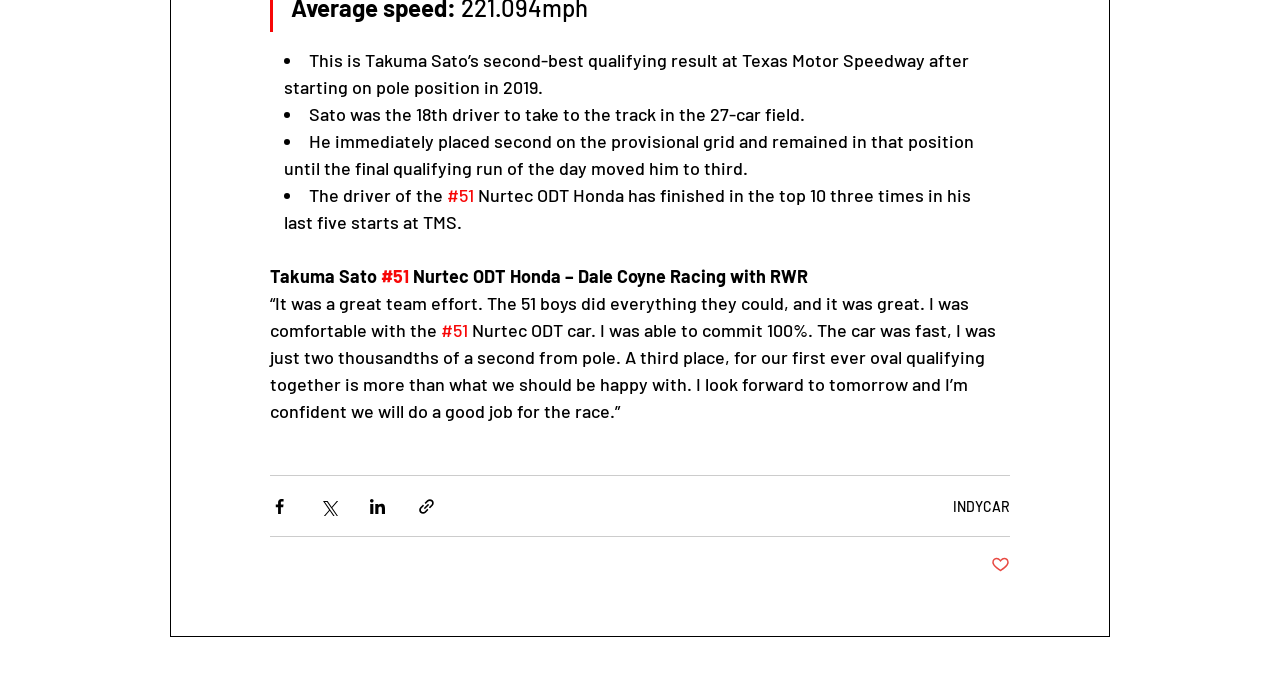Provide your answer in one word or a succinct phrase for the question: 
What is the name of the car driven by Takuma Sato?

Nurtec ODT Honda